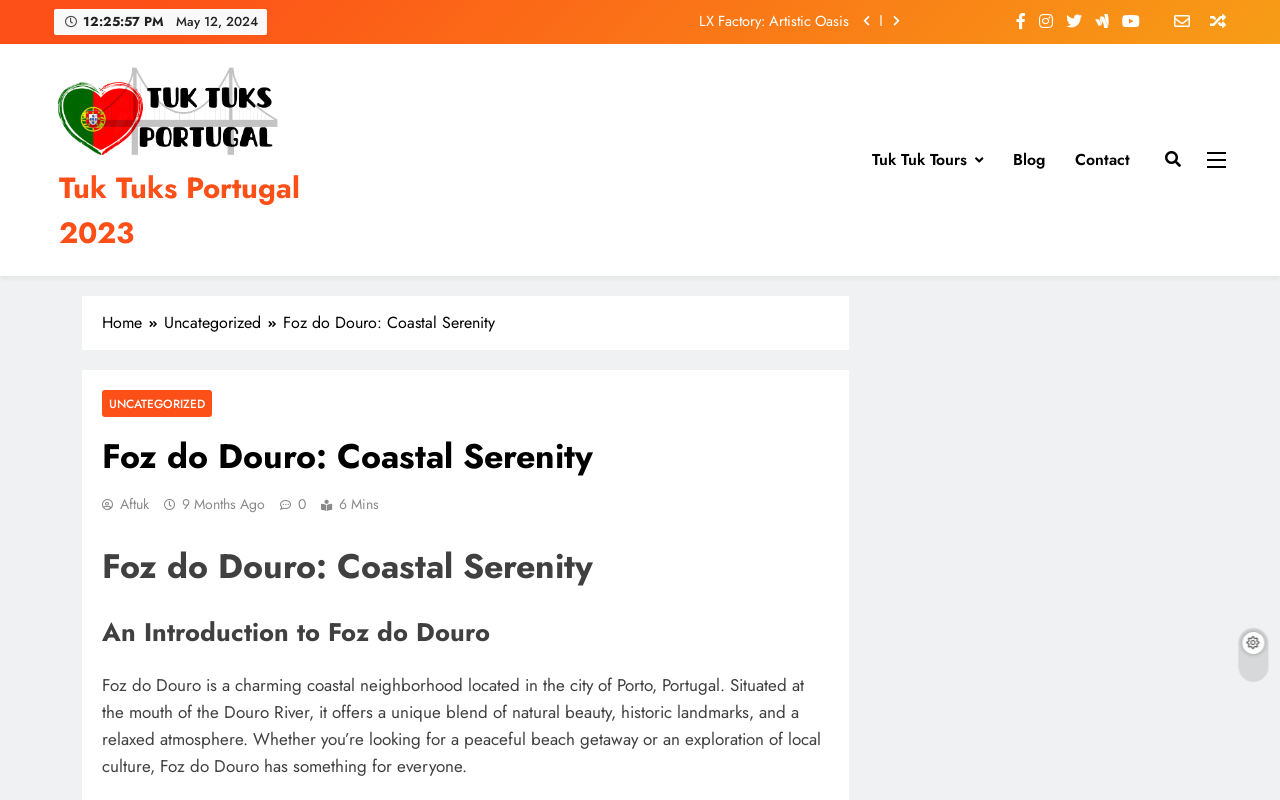What is the location of Foz do Douro?
Please provide a single word or phrase based on the screenshot.

Porto, Portugal